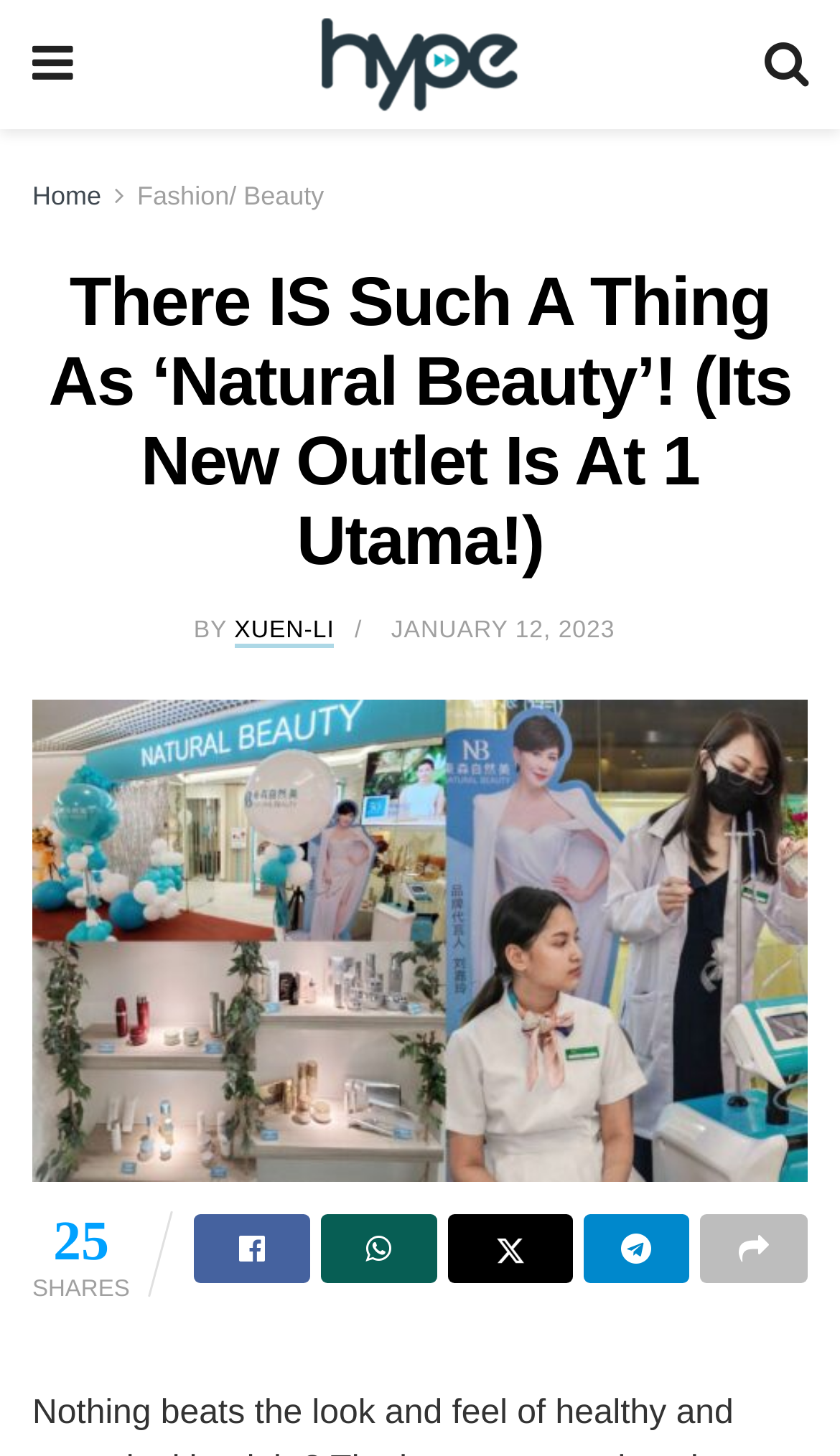How many shares does the article have?
Can you give a detailed and elaborate answer to the question?

I found a text labeled '25' next to the 'SHARES' text, which suggests that the article has 25 shares.